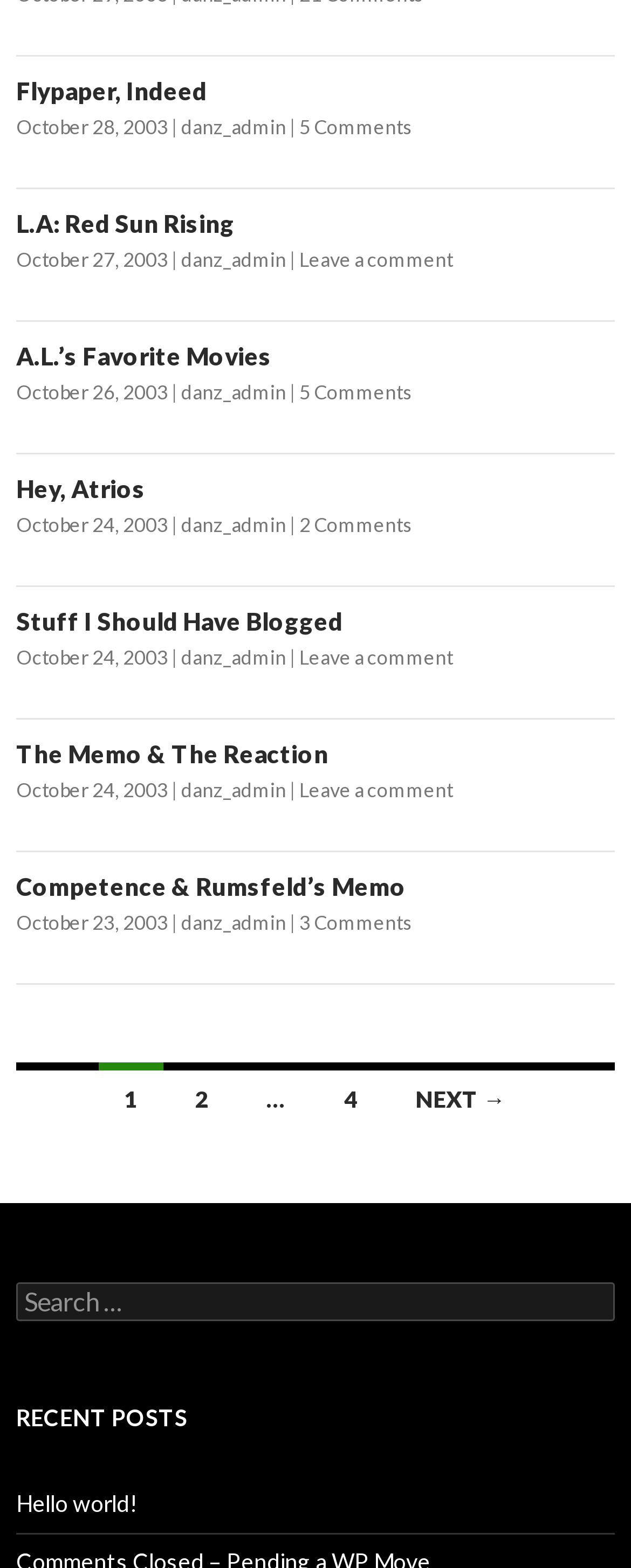Using the element description provided, determine the bounding box coordinates in the format (top-left x, top-left y, bottom-right x, bottom-right y). Ensure that all values are floating point numbers between 0 and 1. Element description: Twitter

None